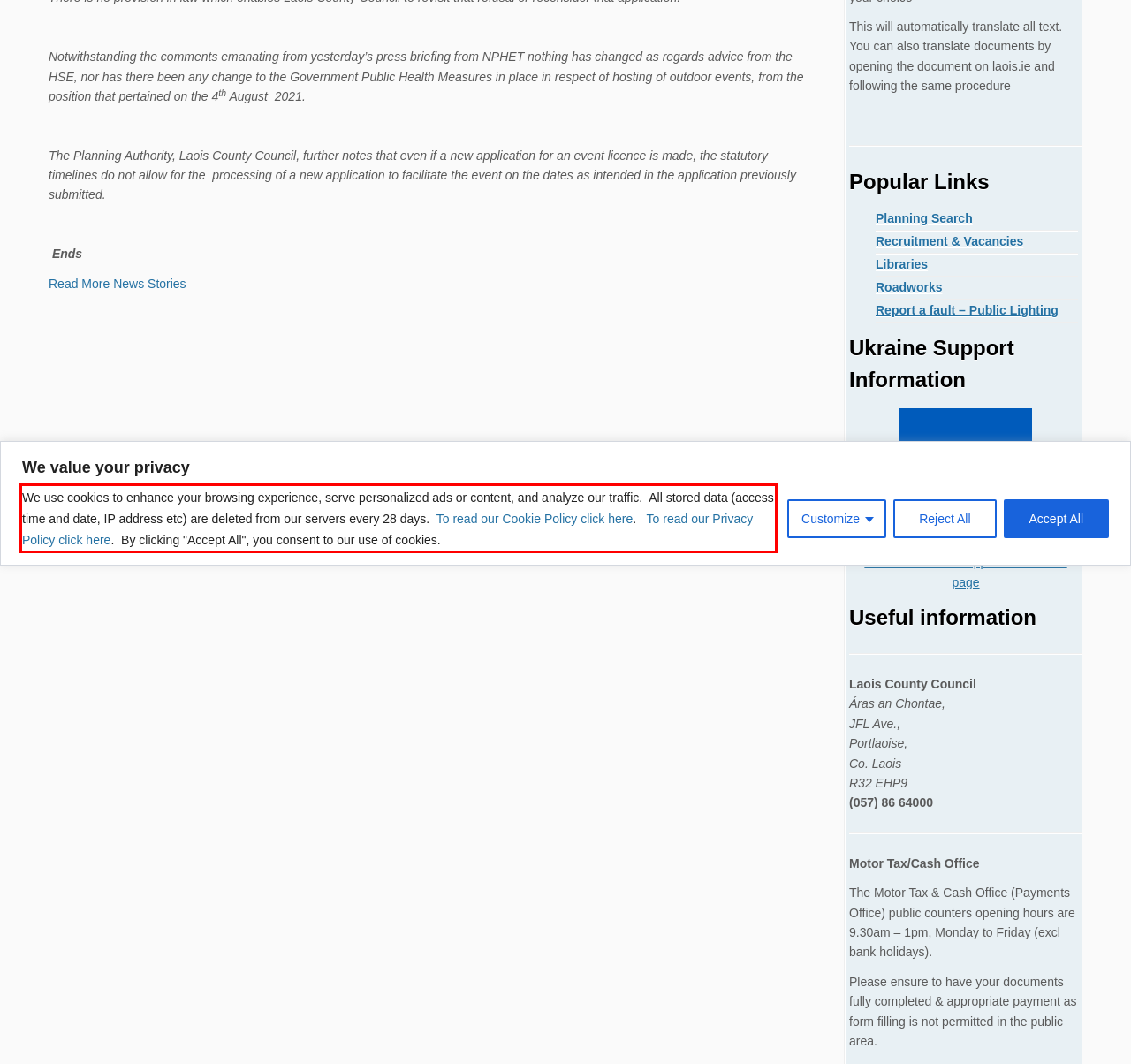Examine the webpage screenshot and use OCR to obtain the text inside the red bounding box.

We use cookies to enhance your browsing experience, serve personalized ads or content, and analyze our traffic. All stored data (access time and date, IP address etc) are deleted from our servers every 28 days. To read our Cookie Policy click here. To read our Privacy Policy click here. By clicking "Accept All", you consent to our use of cookies.